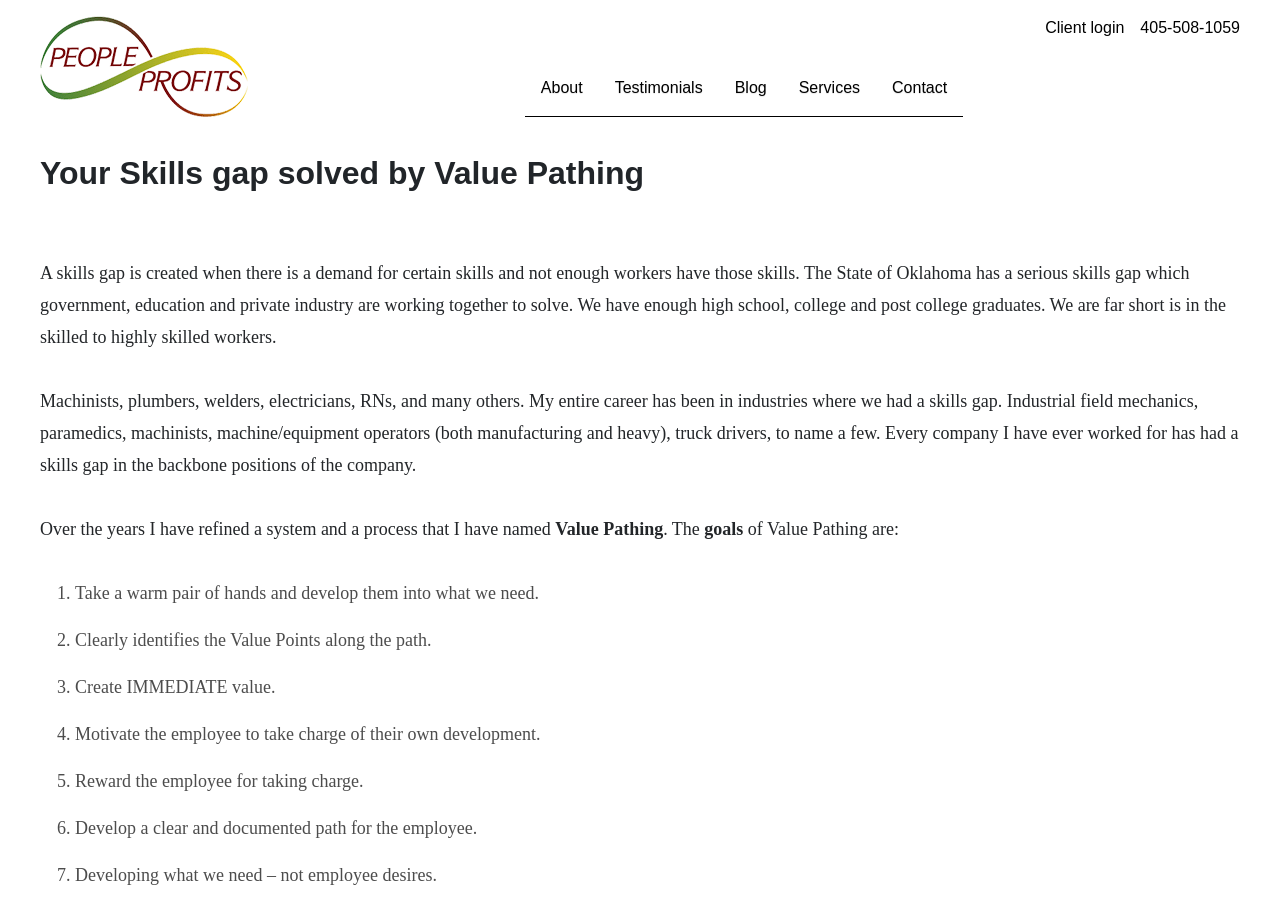Extract the main headline from the webpage and generate its text.

Your Skills gap solved by Value Pathing